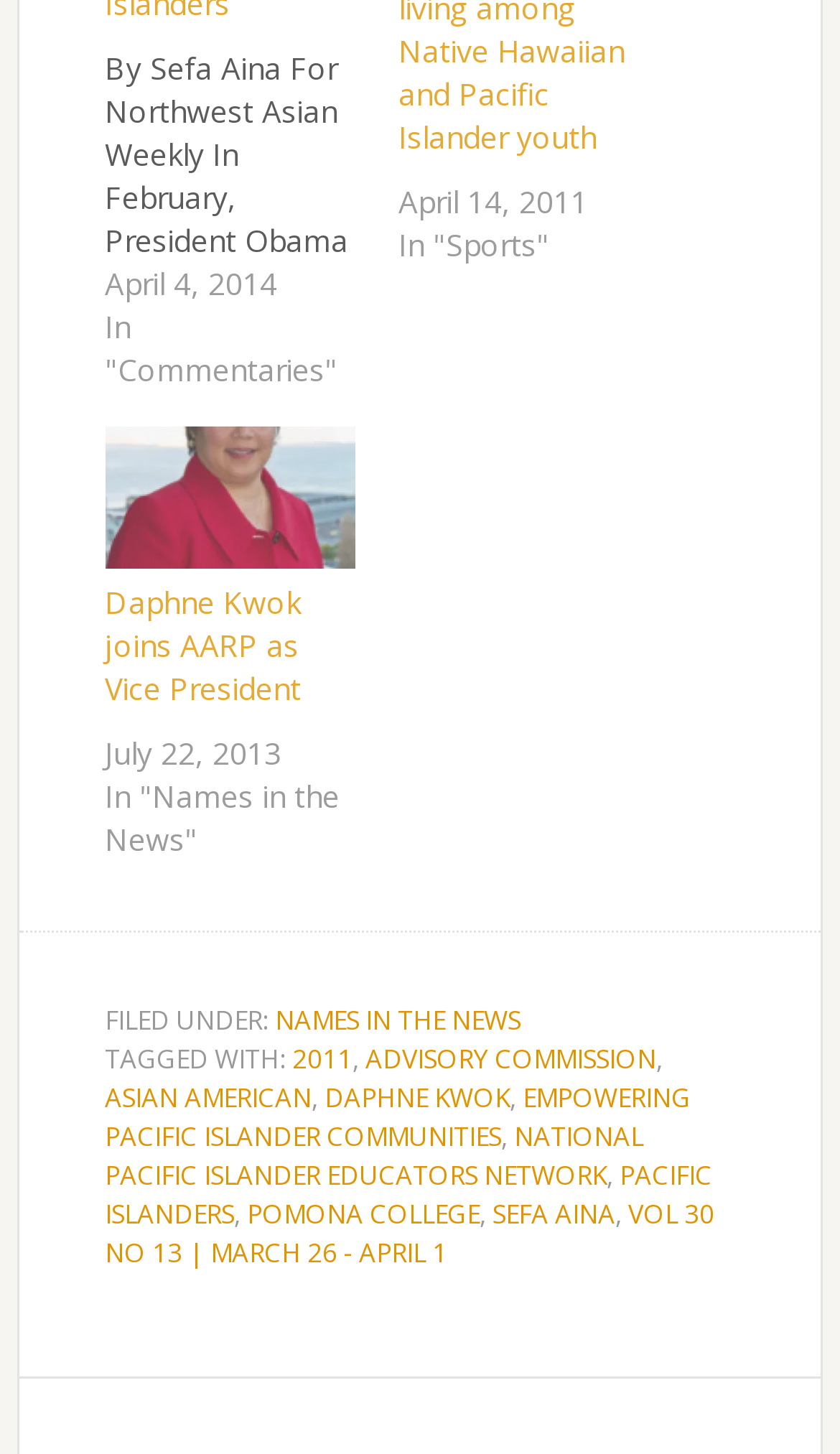Identify the bounding box coordinates for the element that needs to be clicked to fulfill this instruction: "Read the article published on April 4, 2014". Provide the coordinates in the format of four float numbers between 0 and 1: [left, top, right, bottom].

[0.125, 0.18, 0.33, 0.208]